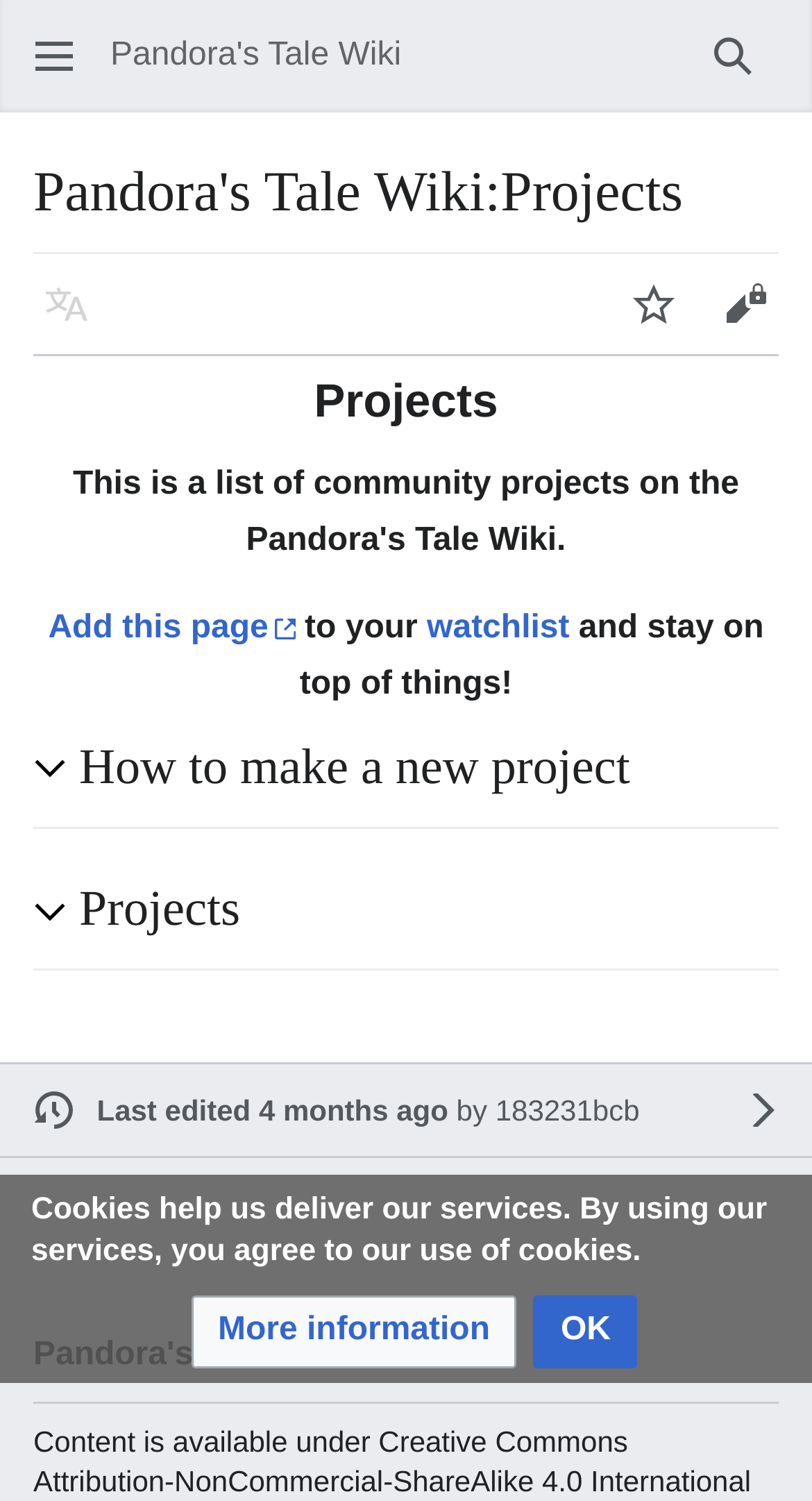Based on the element description "Search", predict the bounding box coordinates of the UI element.

[0.846, 0.007, 0.959, 0.068]